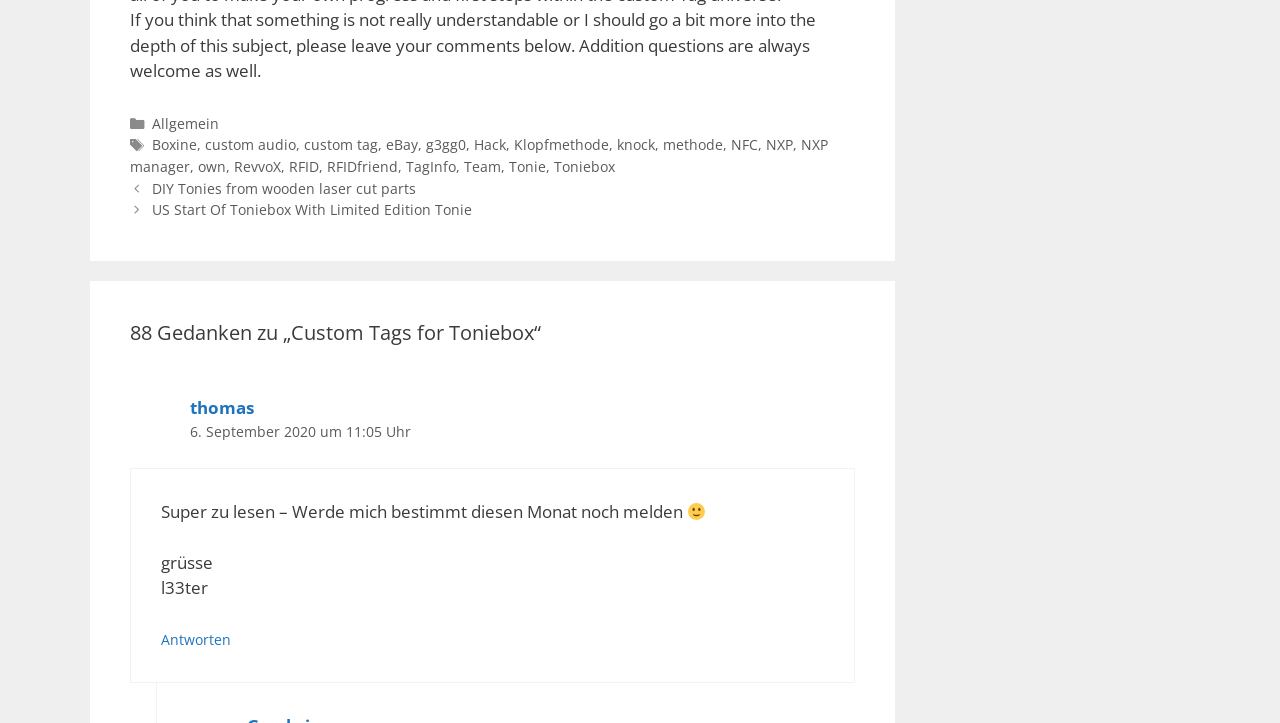What is the date of the comment from 'thomas'?
Utilize the image to construct a detailed and well-explained answer.

I found the comment from 'thomas' and looked at the time element next to it, which says '6. September 2020 um 11:05 Uhr'.